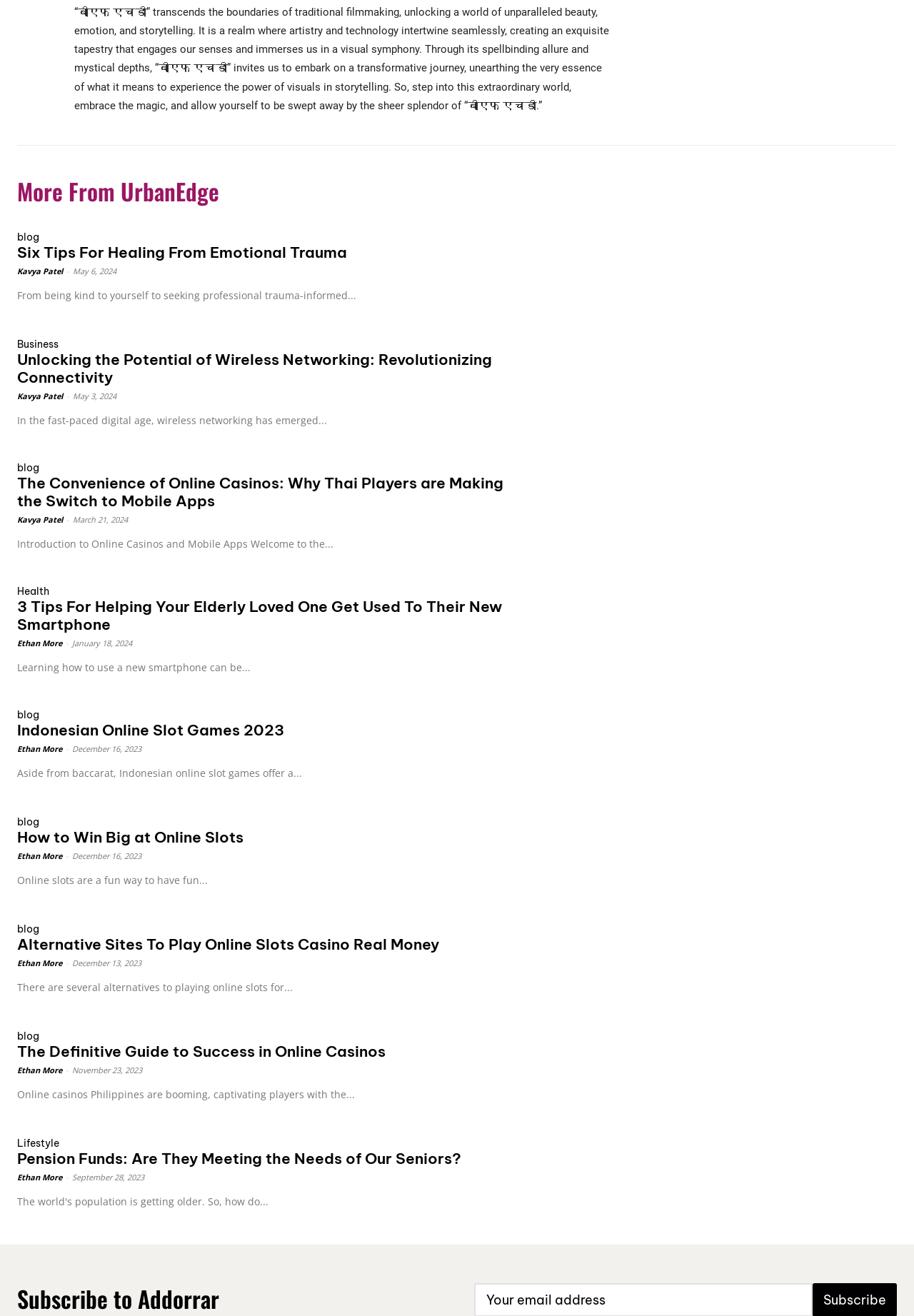Provide the bounding box coordinates for the UI element that is described by this text: "Indonesian Online Slot Games 2023". The coordinates should be in the form of four float numbers between 0 and 1: [left, top, right, bottom].

[0.019, 0.547, 0.311, 0.562]